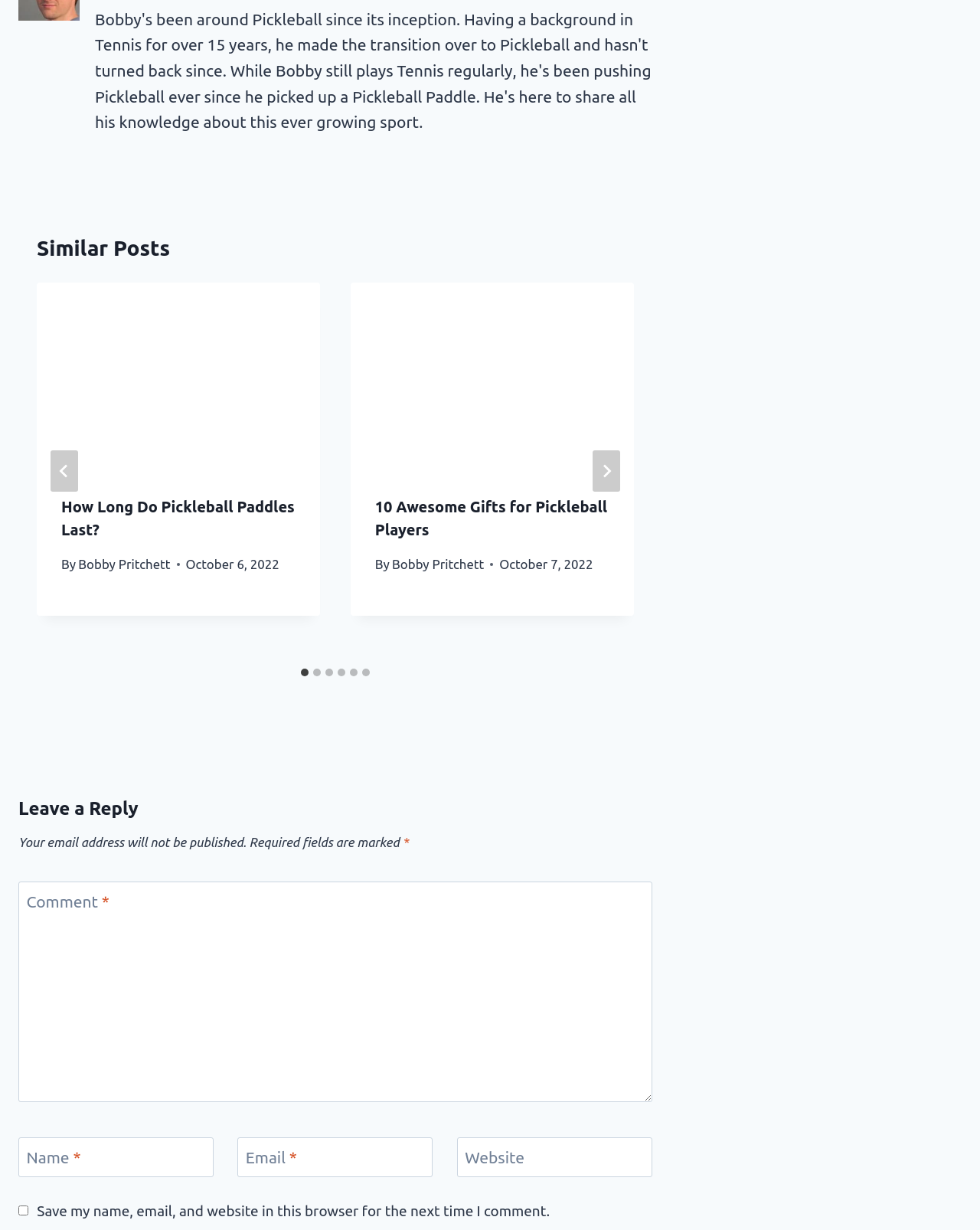What is the author of the second article?
Please use the image to provide a one-word or short phrase answer.

Bobby Pritchett